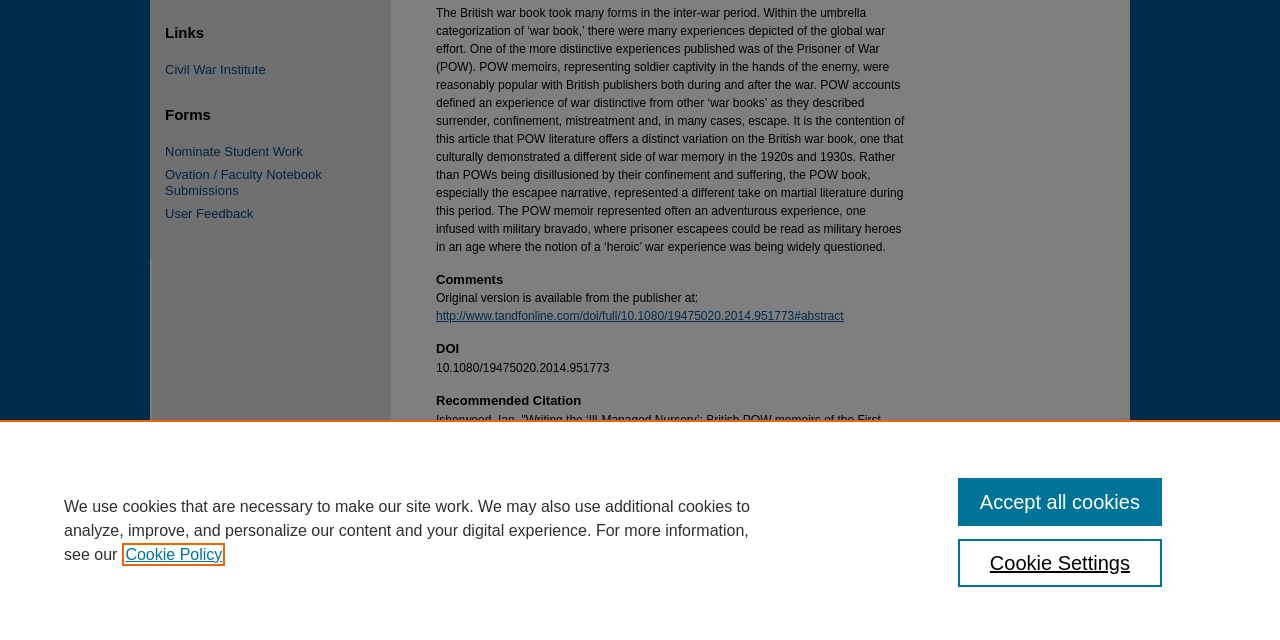Using the provided element description, identify the bounding box coordinates as (top-left x, top-left y, bottom-right x, bottom-right y). Ensure all values are between 0 and 1. Description: Ovation / Faculty Notebook Submissions

[0.129, 0.261, 0.305, 0.31]